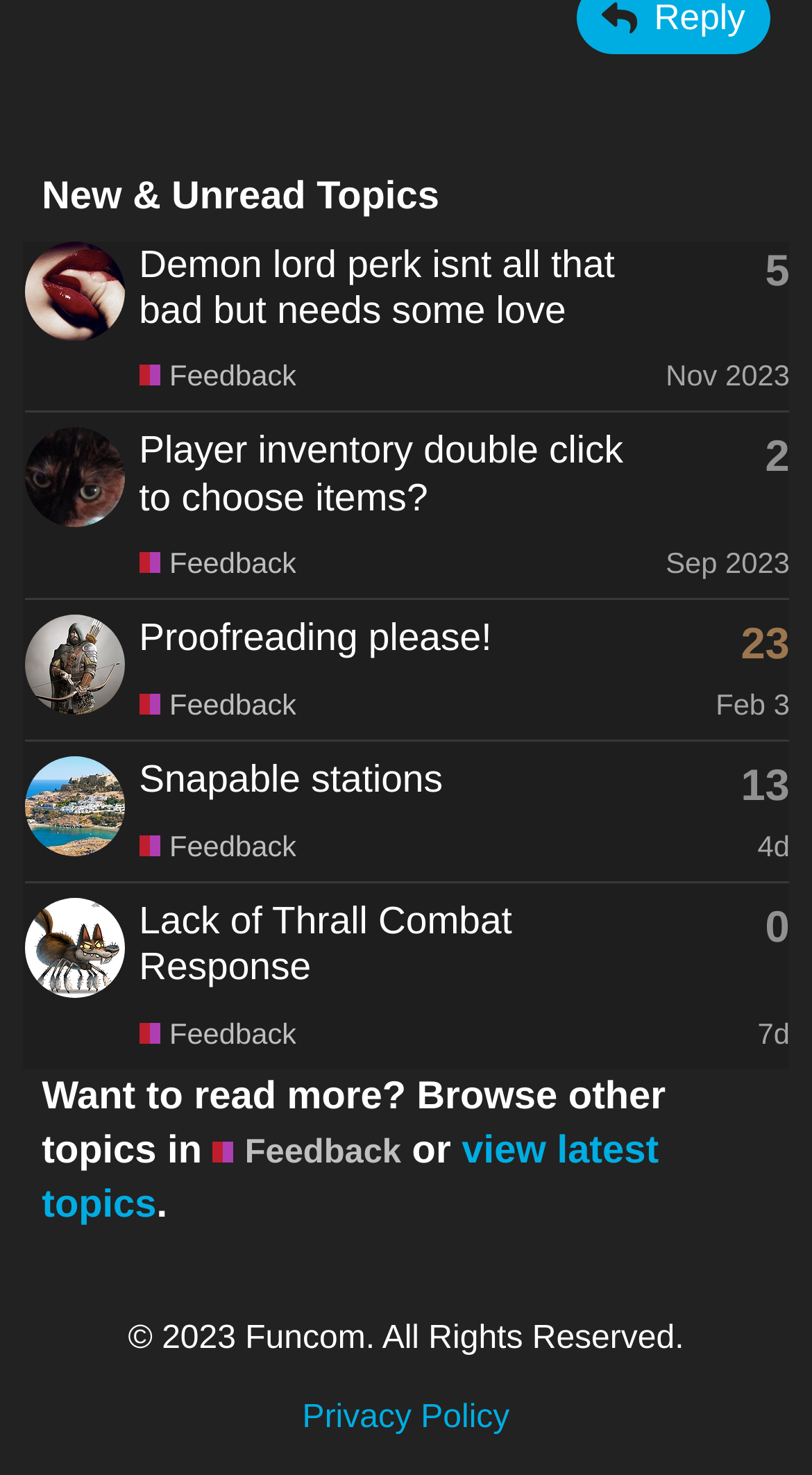Identify the bounding box coordinates of the section to be clicked to complete the task described by the following instruction: "View profile of Lucidique". The coordinates should be four float numbers between 0 and 1, formatted as [left, top, right, bottom].

[0.03, 0.185, 0.153, 0.209]